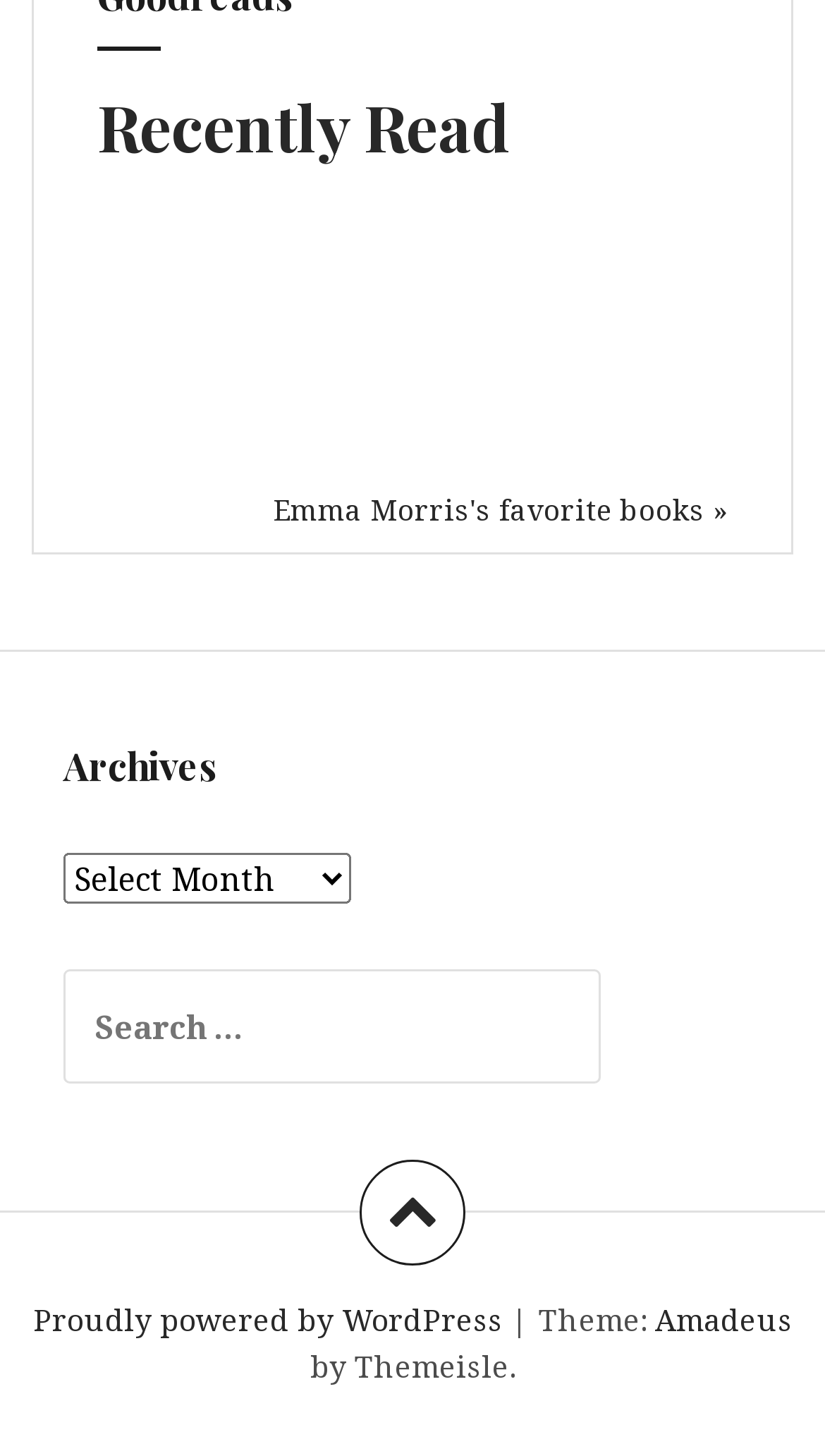Determine the bounding box coordinates for the element that should be clicked to follow this instruction: "View 'Mere Christianity' book details". The coordinates should be given as four float numbers between 0 and 1, in the format [left, top, right, bottom].

[0.118, 0.218, 0.218, 0.247]